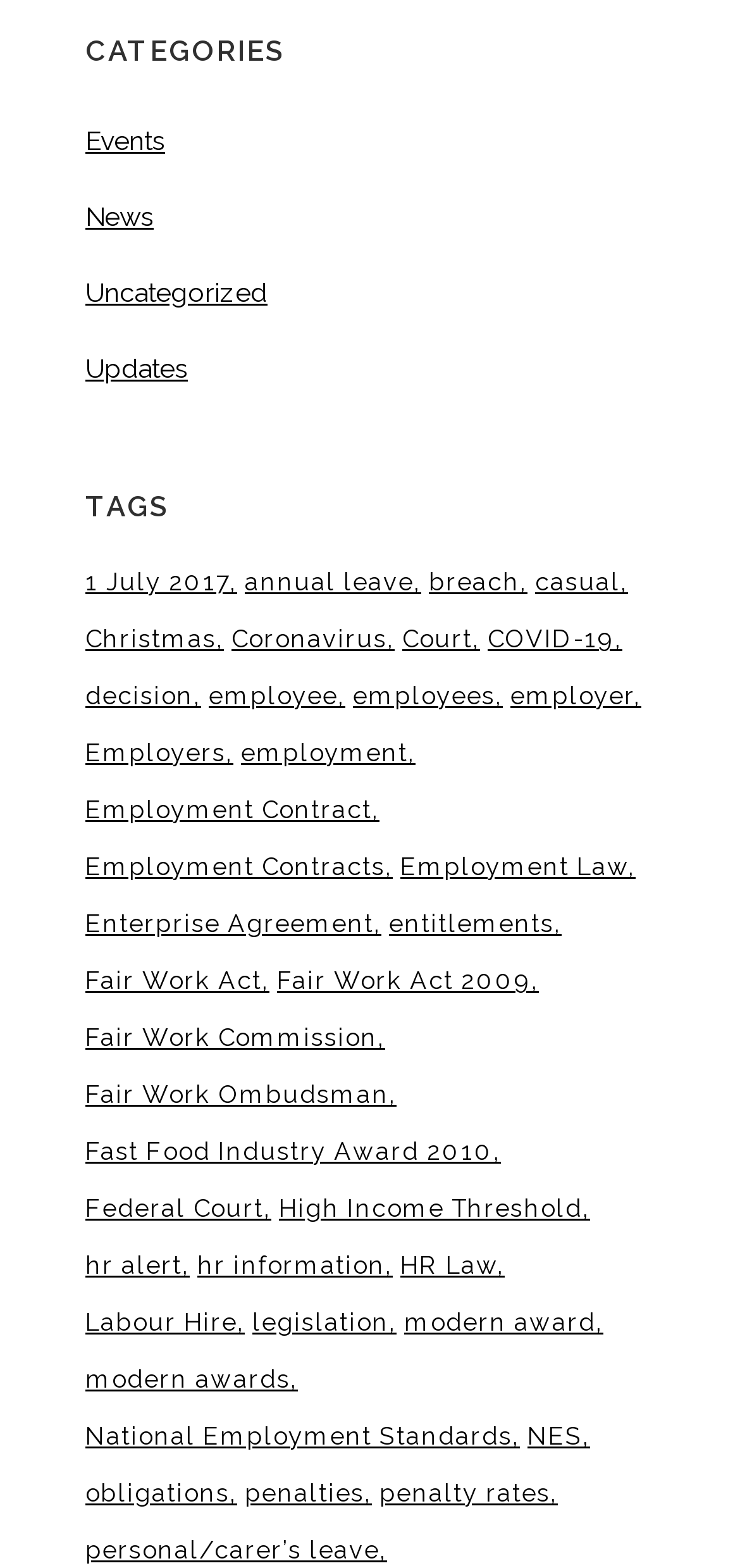How many tags are related to employment? From the image, respond with a single word or brief phrase.

at least 10